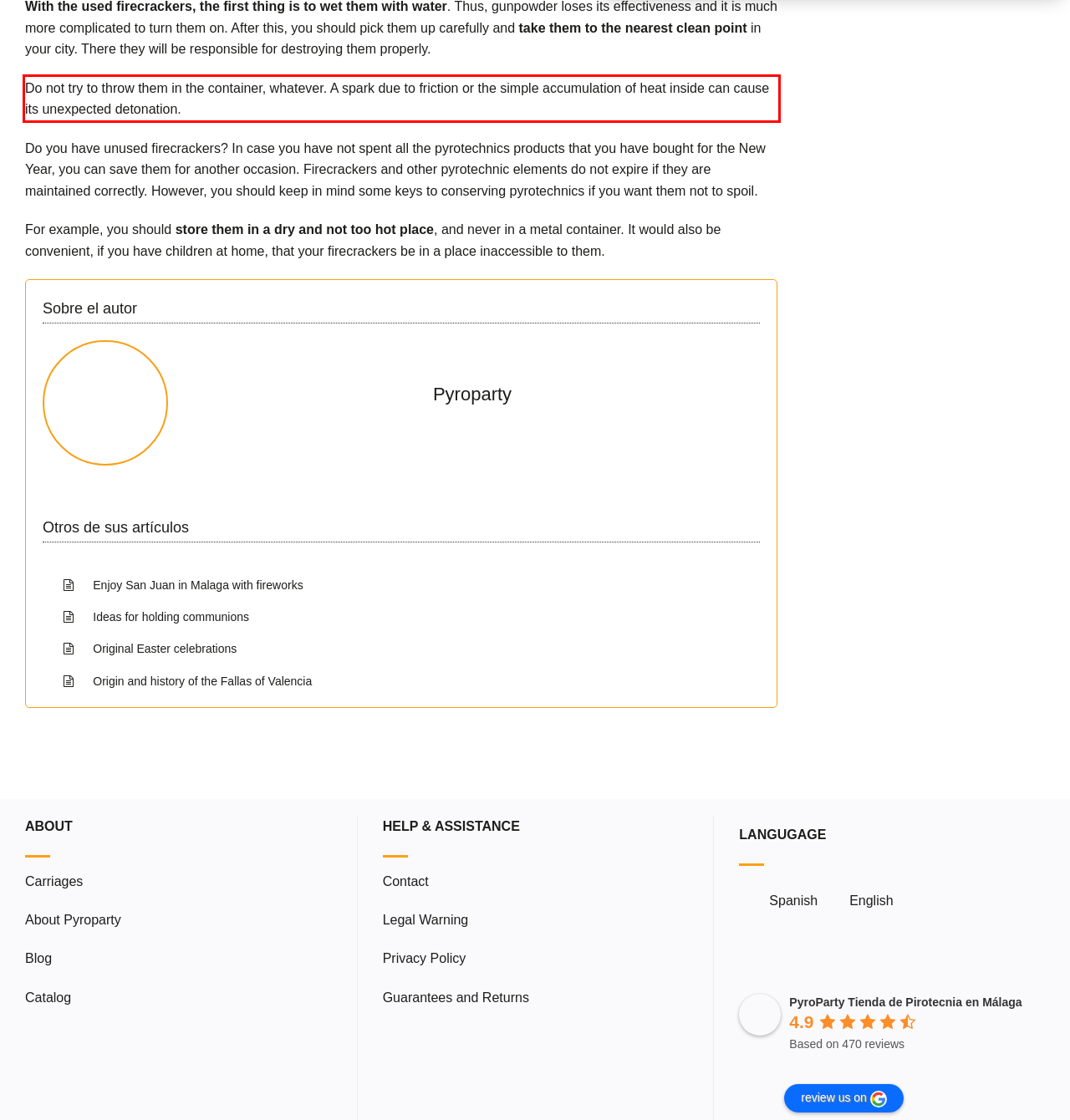From the given screenshot of a webpage, identify the red bounding box and extract the text content within it.

Do not try to throw them in the container, whatever. A spark due to friction or the simple accumulation of heat inside can cause its unexpected detonation.